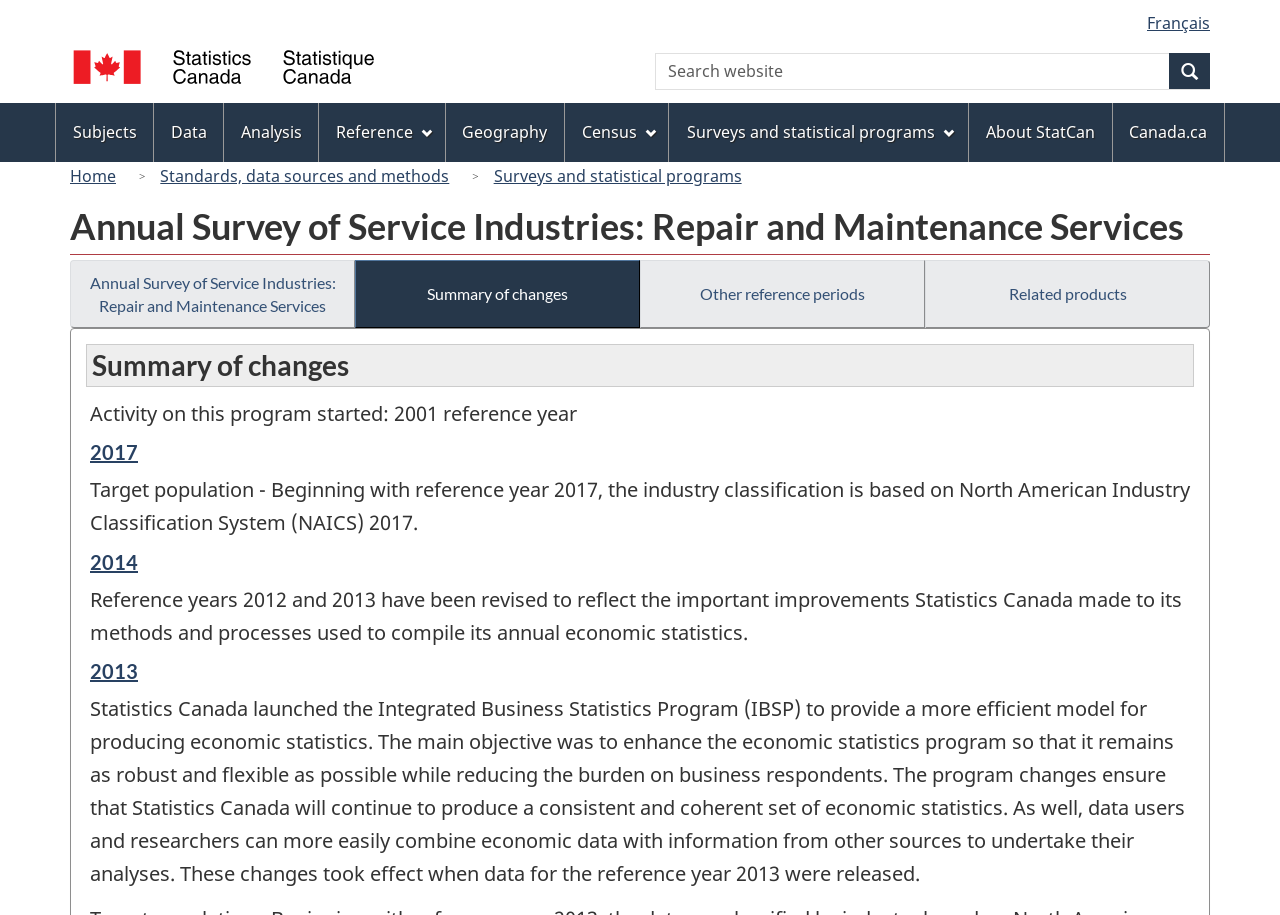Show the bounding box coordinates of the region that should be clicked to follow the instruction: "Go to Surveys and statistical programs."

[0.378, 0.175, 0.587, 0.21]